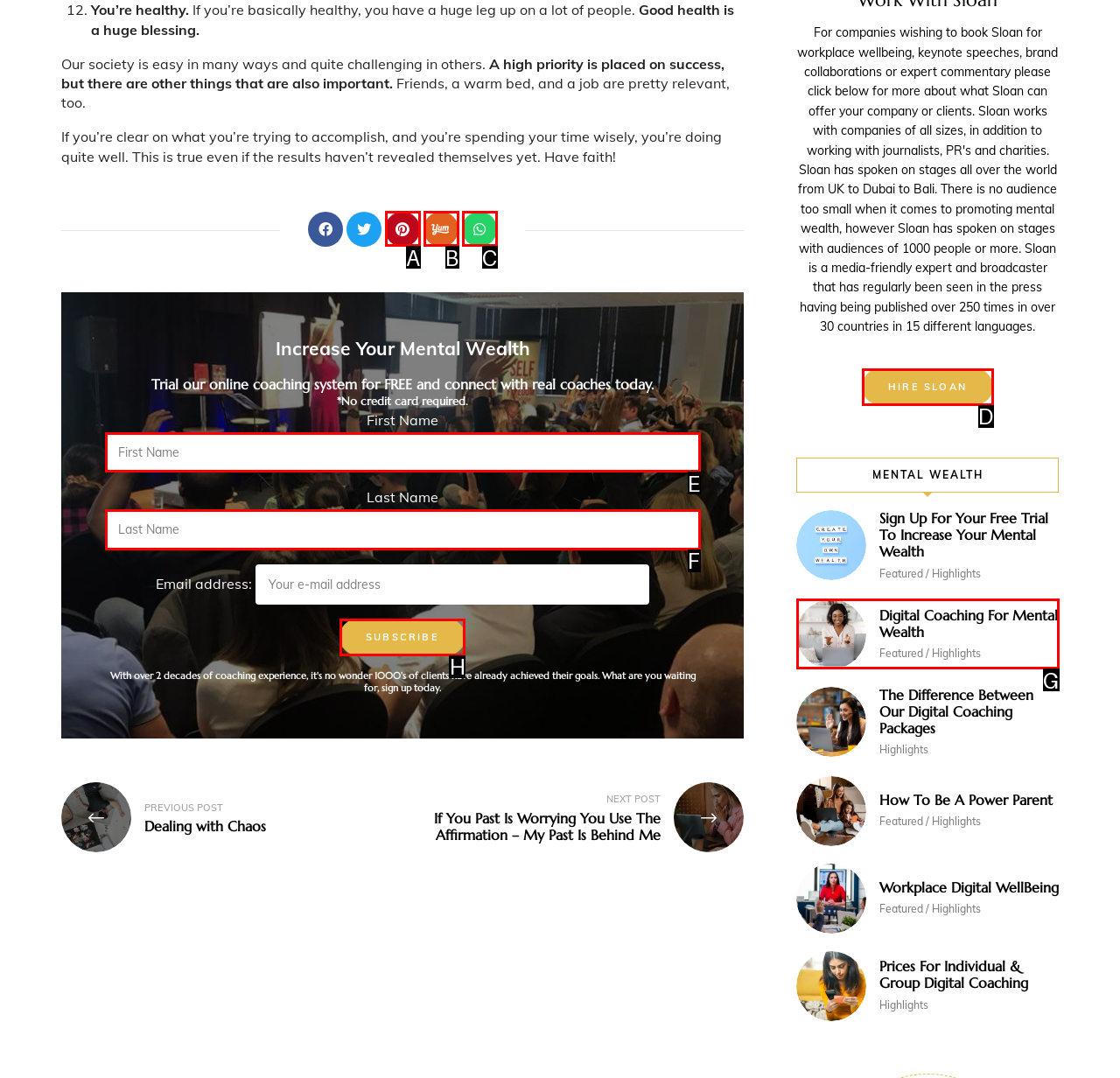Select the correct option from the given choices to perform this task: Enter first name. Provide the letter of that option.

E